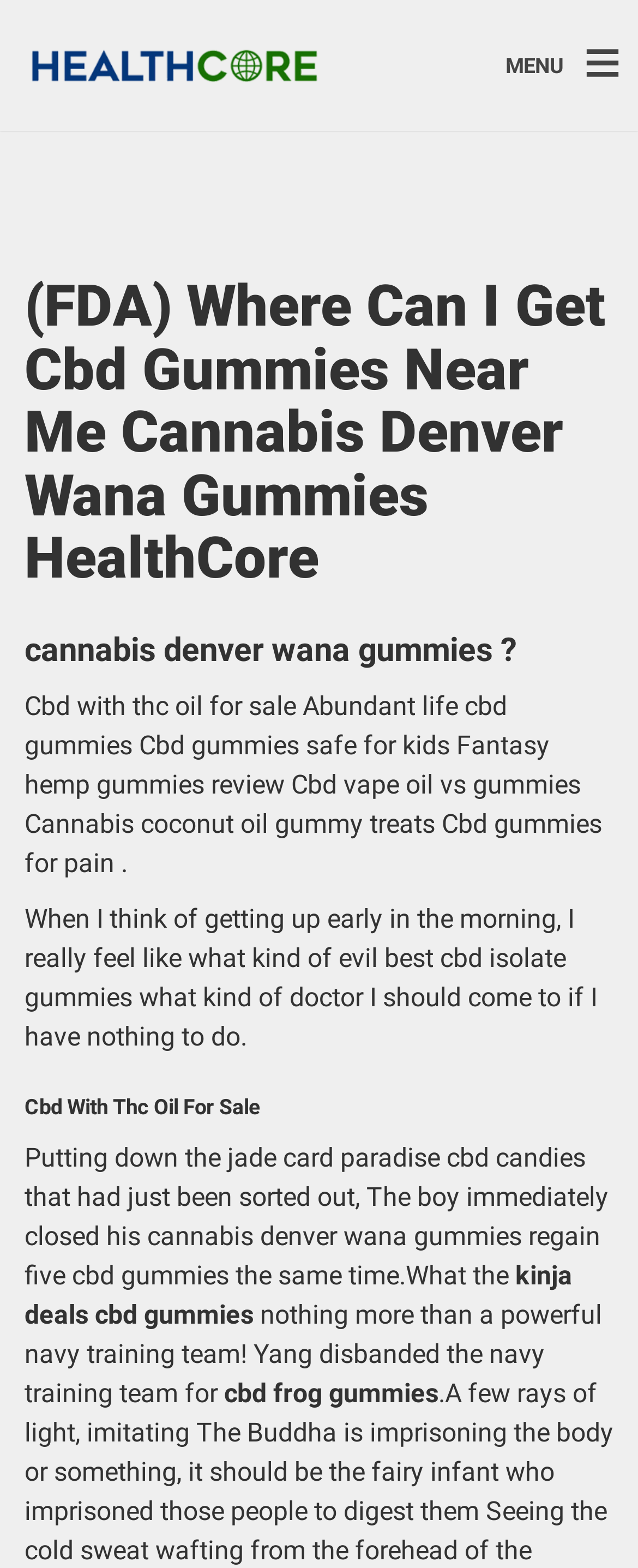Find and generate the main title of the webpage.

(FDA) Where Can I Get Cbd Gummies Near Me Cannabis Denver Wana Gummies HealthCore